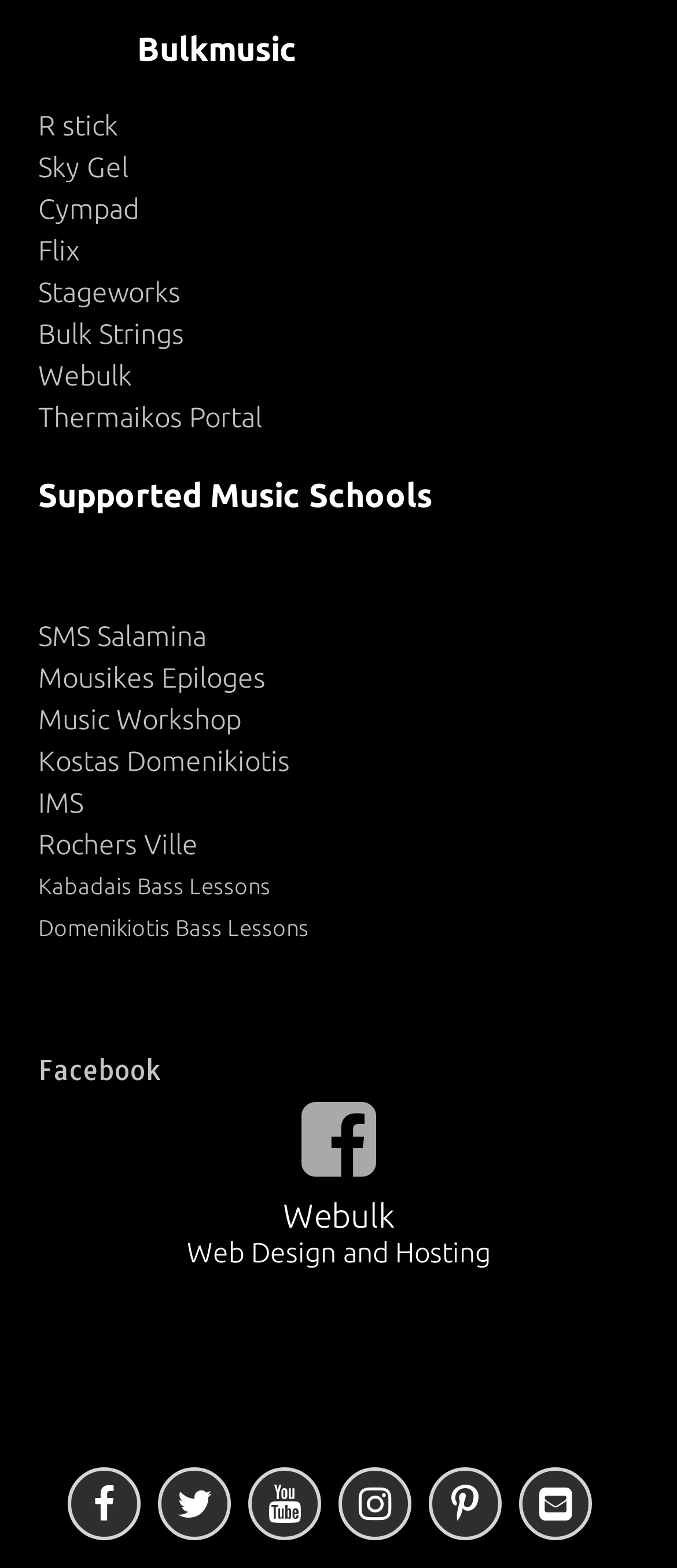Please identify the coordinates of the bounding box that should be clicked to fulfill this instruction: "Click on R stick".

[0.056, 0.068, 0.933, 0.09]